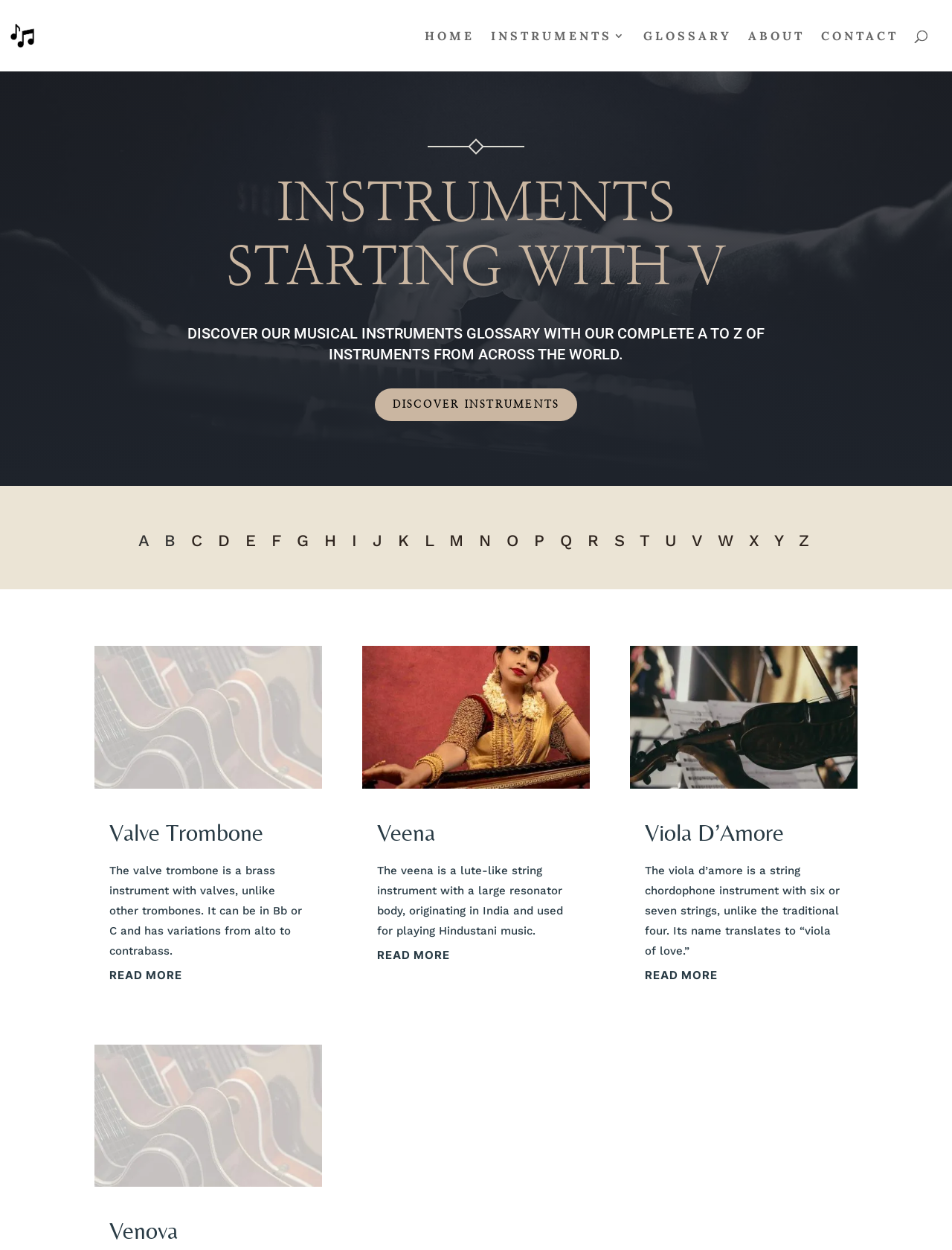Determine the bounding box coordinates of the clickable region to follow the instruction: "Explore the Viola D’Amore instrument".

[0.662, 0.517, 0.901, 0.631]